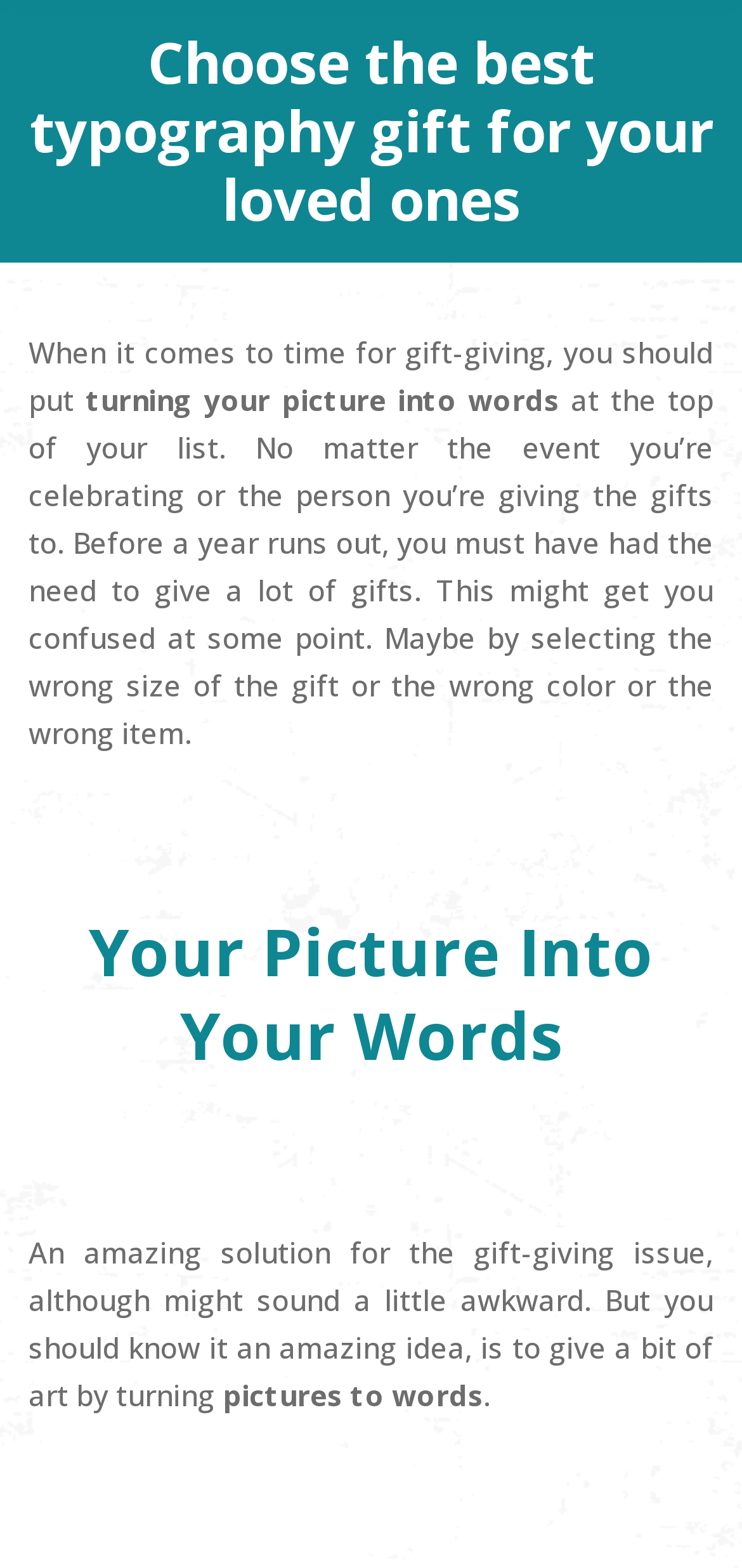Provide a one-word or short-phrase answer to the question:
What is the purpose of the typography gift?

for loved ones